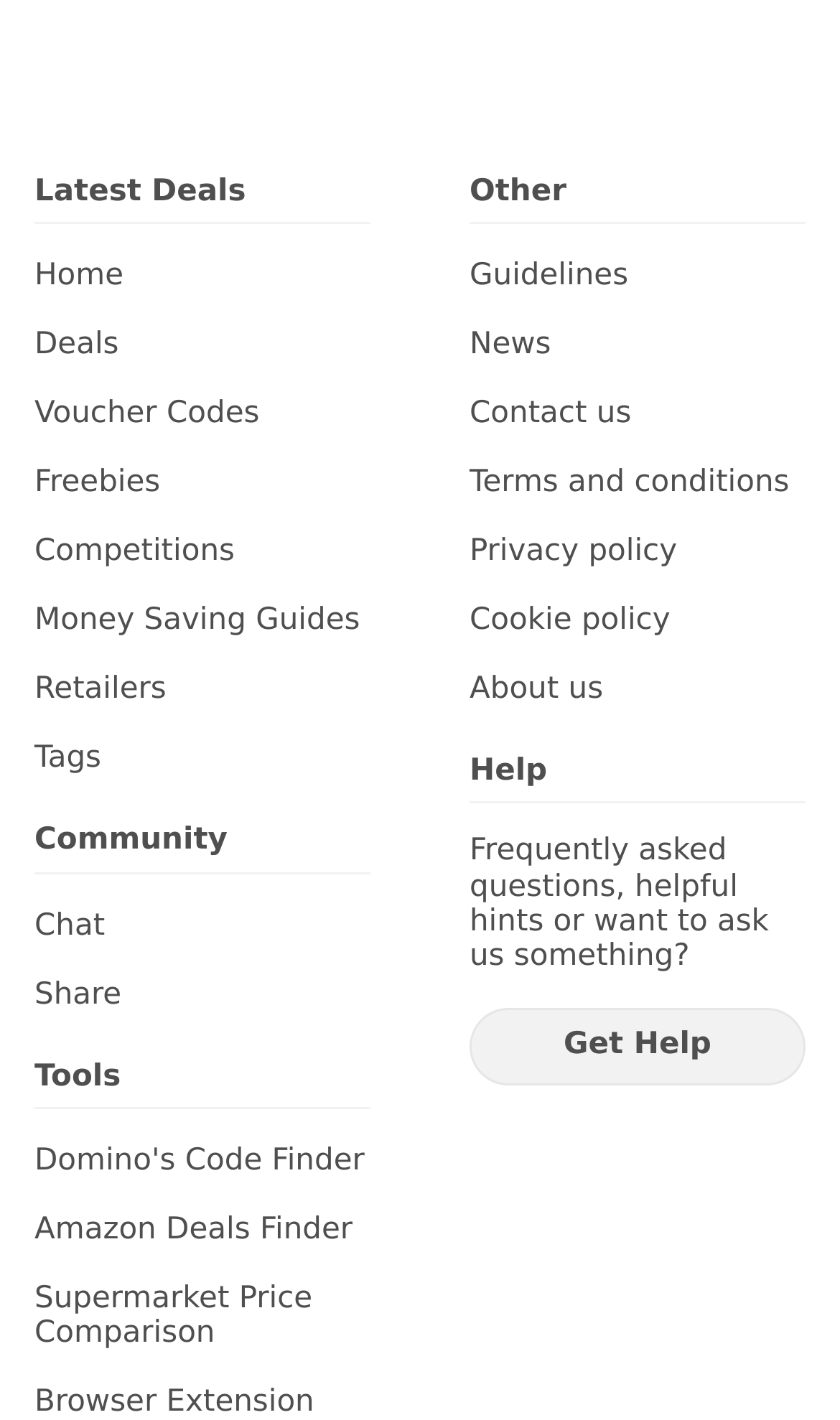Please give a one-word or short phrase response to the following question: 
What is the section title above 'Chat'?

Community